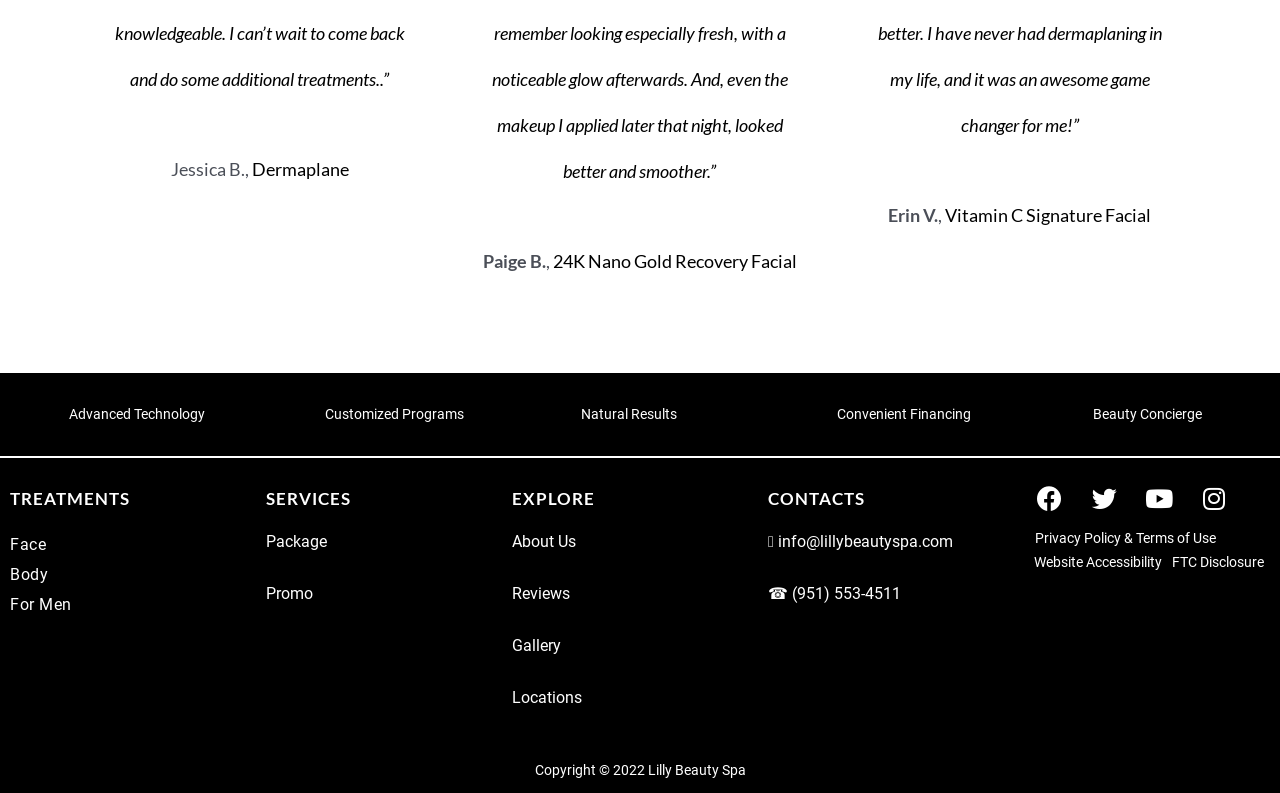Locate the bounding box coordinates of the UI element described by: "For Men". The bounding box coordinates should consist of four float numbers between 0 and 1, i.e., [left, top, right, bottom].

[0.008, 0.75, 0.056, 0.774]